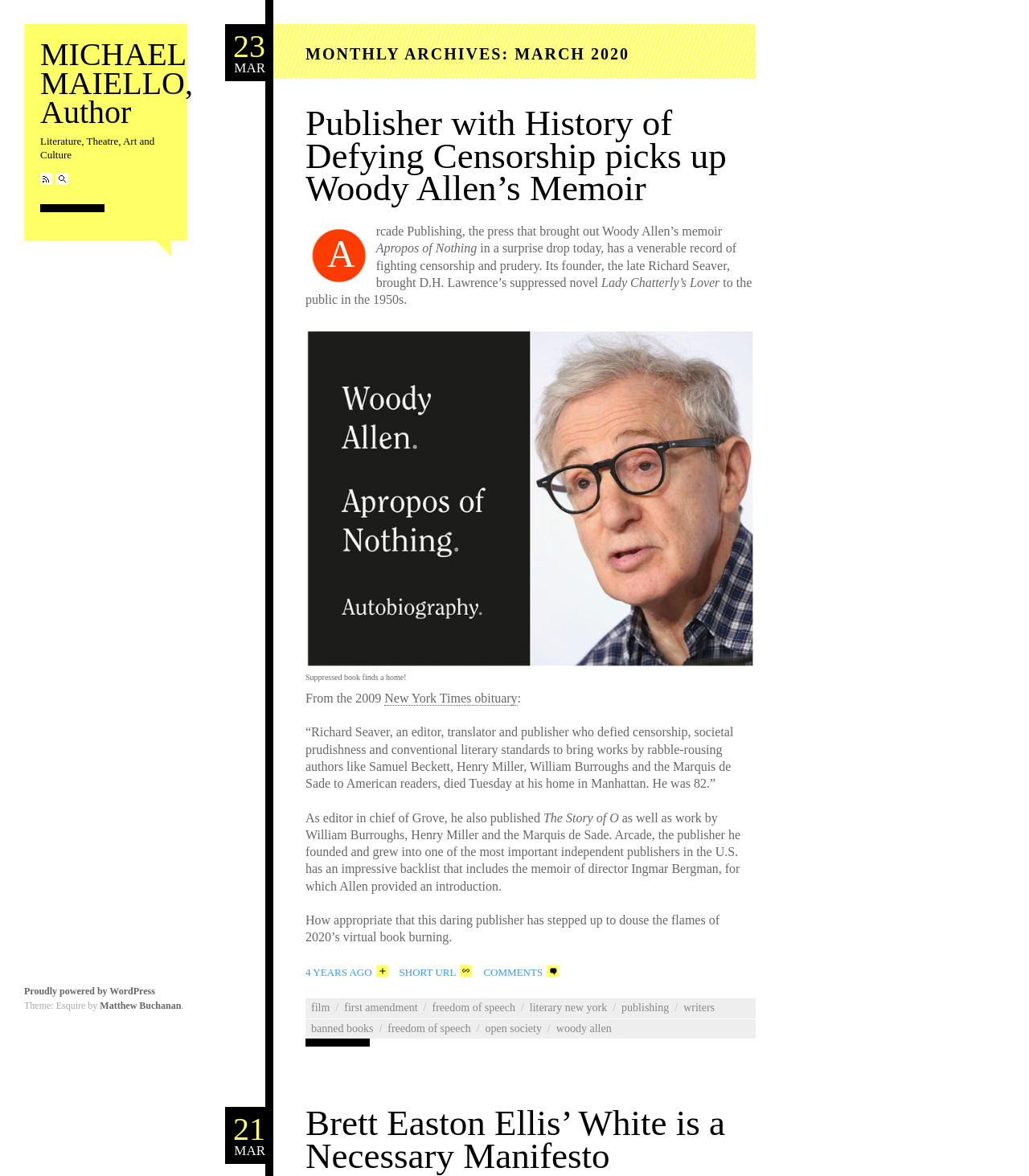Please locate and retrieve the main header text of the webpage.

MICHAEL MAIELLO, Author